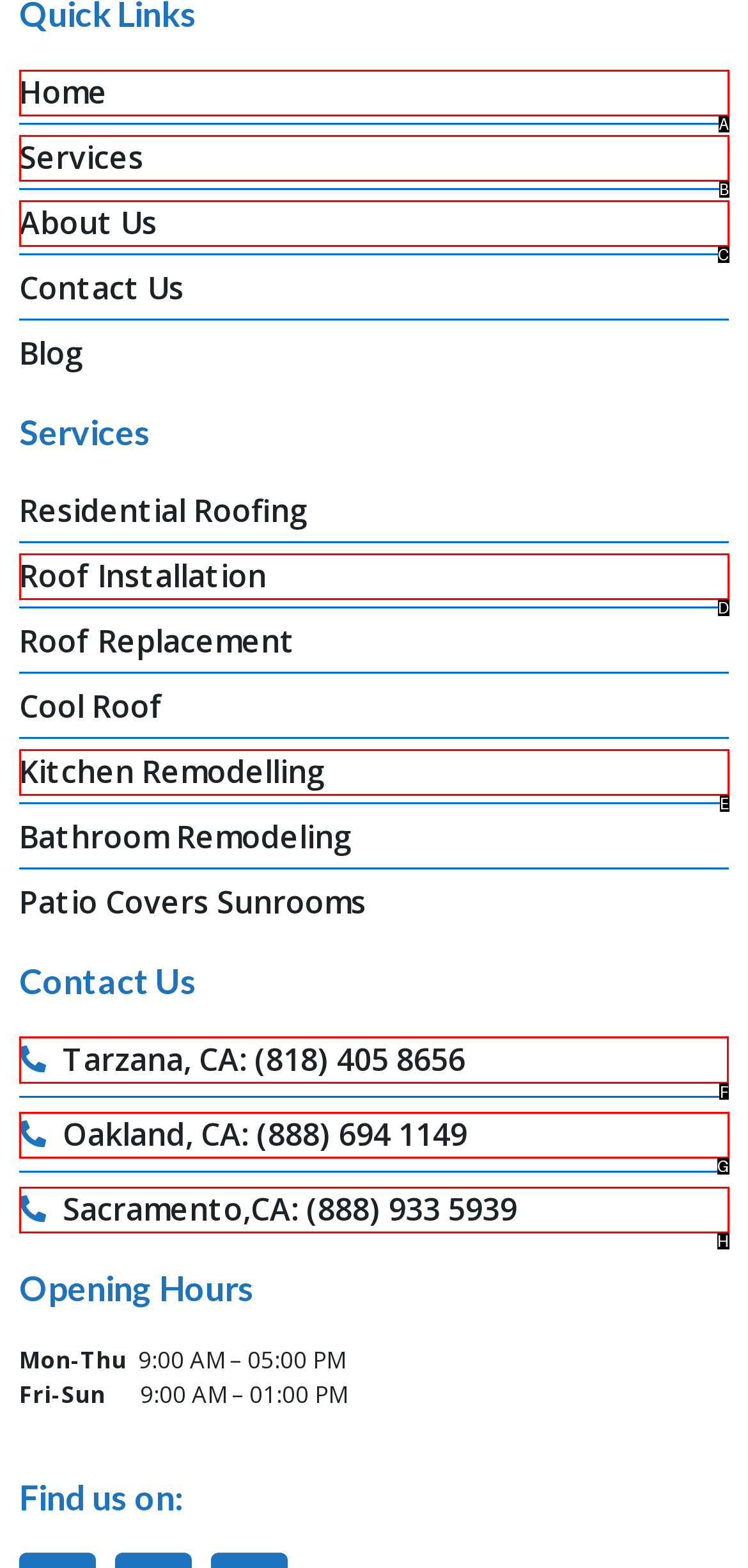Tell me the letter of the correct UI element to click for this instruction: Contact us in Tarzana, CA. Answer with the letter only.

F